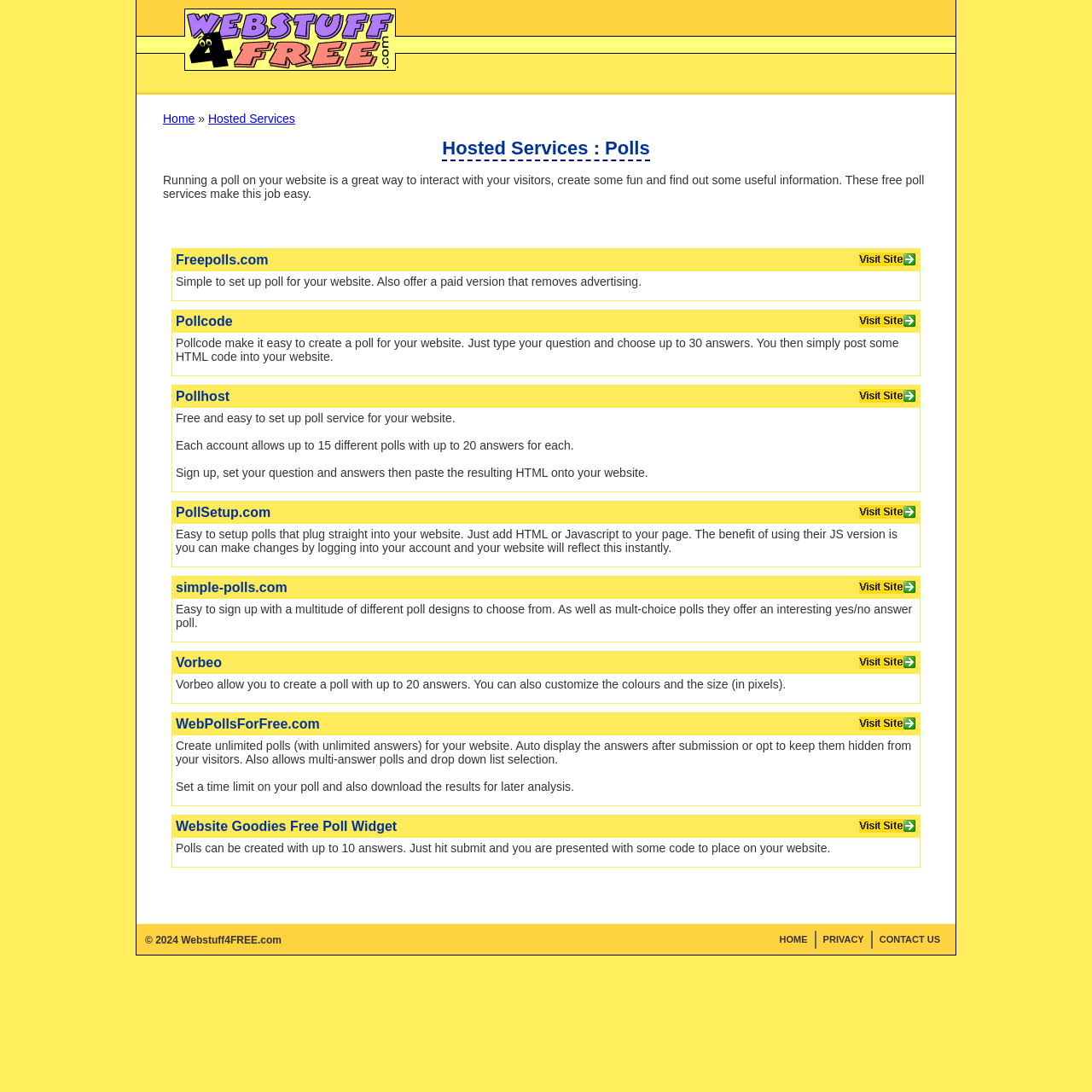Give a one-word or phrase response to the following question: How many links are there in the footer section of the webpage?

3